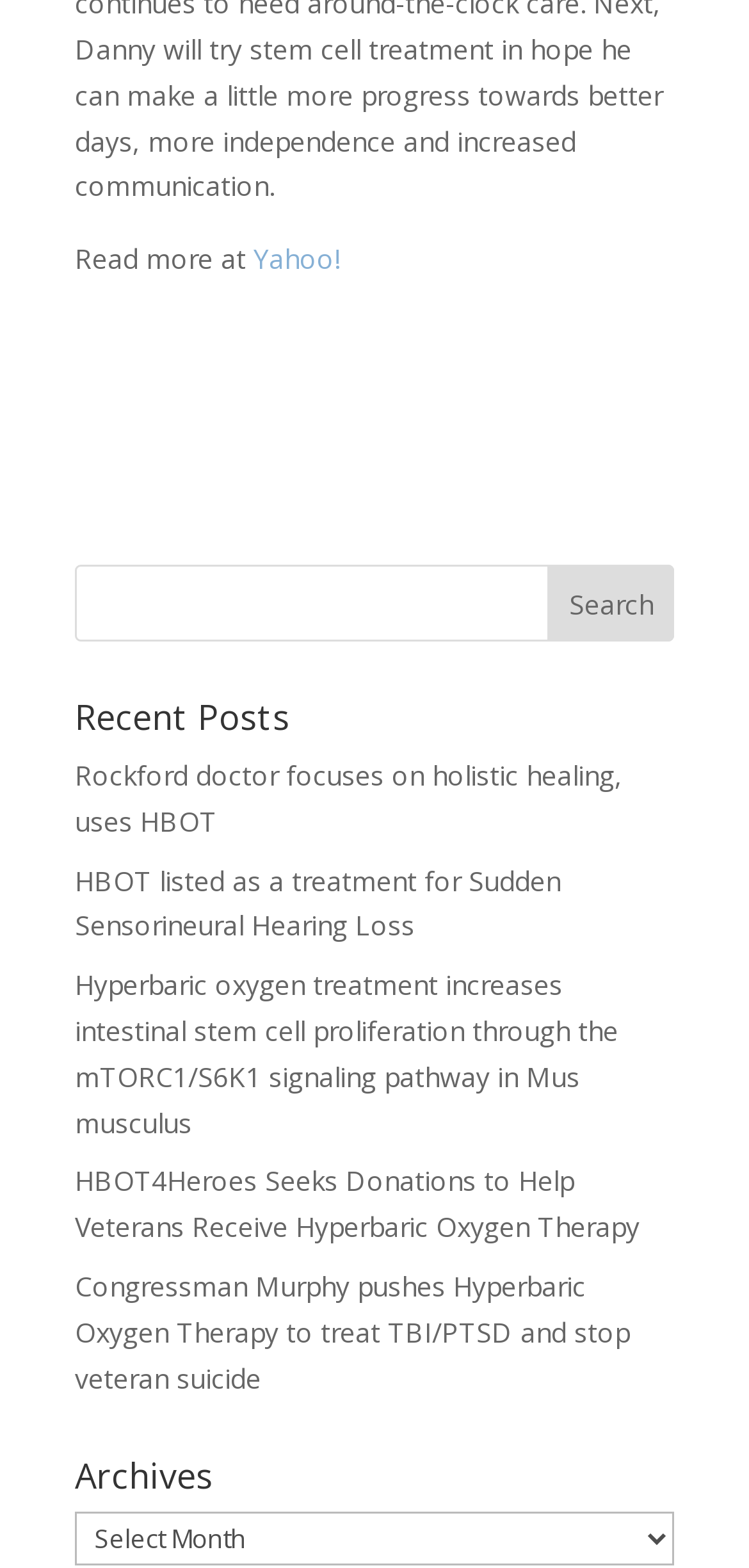What can be done with the 'Search' button?
Using the image as a reference, deliver a detailed and thorough answer to the question.

The 'Search' button is located next to the textbox, and it is likely that the user can input some keywords or phrases in the textbox and then click the 'Search' button to search for relevant information on the webpage.